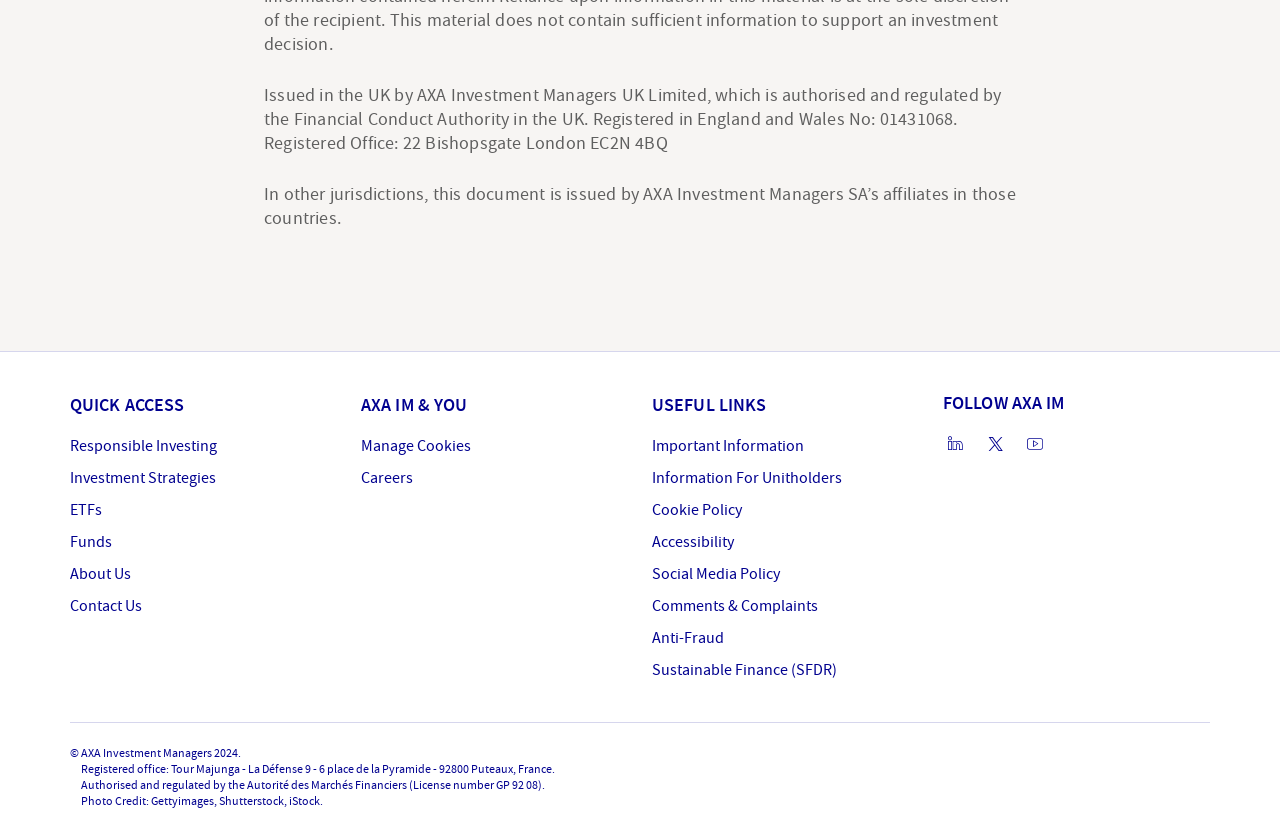Using the provided element description: "Social Media Policy", identify the bounding box coordinates. The coordinates should be four floats between 0 and 1 in the order [left, top, right, bottom].

[0.509, 0.674, 0.609, 0.703]